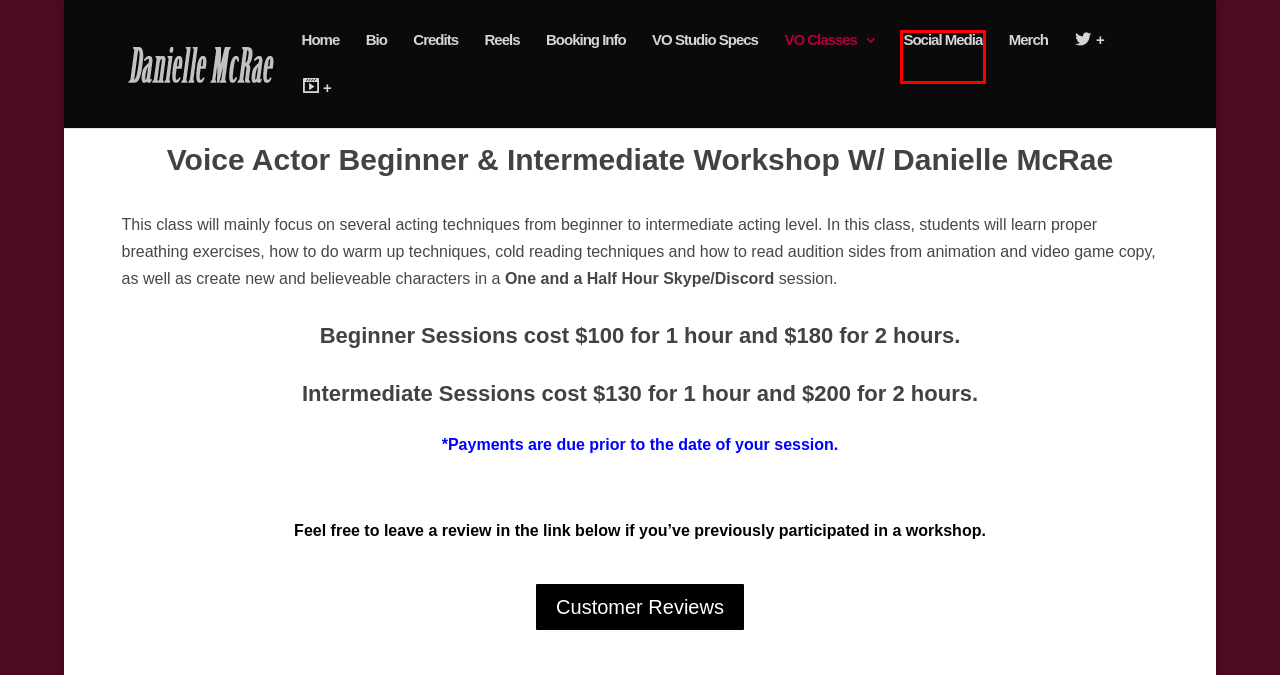You are provided with a screenshot of a webpage that includes a red rectangle bounding box. Please choose the most appropriate webpage description that matches the new webpage after clicking the element within the red bounding box. Here are the candidates:
A. Bio | Danielle McRae
B. Merch | Danielle McRae
C. Booking Info | Danielle McRae
D. VO Studio Specs | Danielle McRae
E. Social Media | Danielle McRae
F. Credits | Danielle McRae
G. Reels | Danielle McRae
H. Reviews | Danielle McRae

E